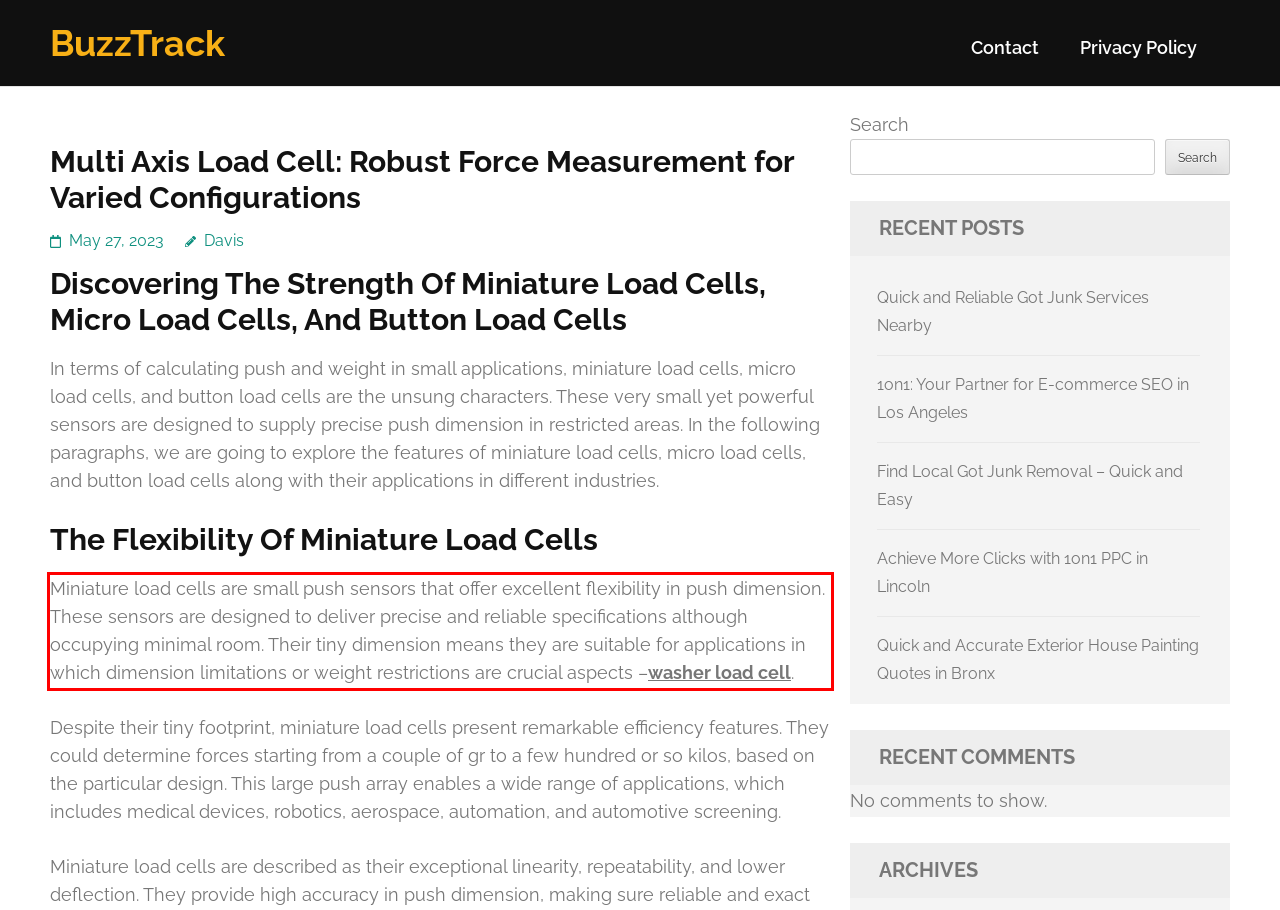Review the screenshot of the webpage and recognize the text inside the red rectangle bounding box. Provide the extracted text content.

Miniature load cells are small push sensors that offer excellent flexibility in push dimension. These sensors are designed to deliver precise and reliable specifications although occupying minimal room. Their tiny dimension means they are suitable for applications in which dimension limitations or weight restrictions are crucial aspects –washer load cell.